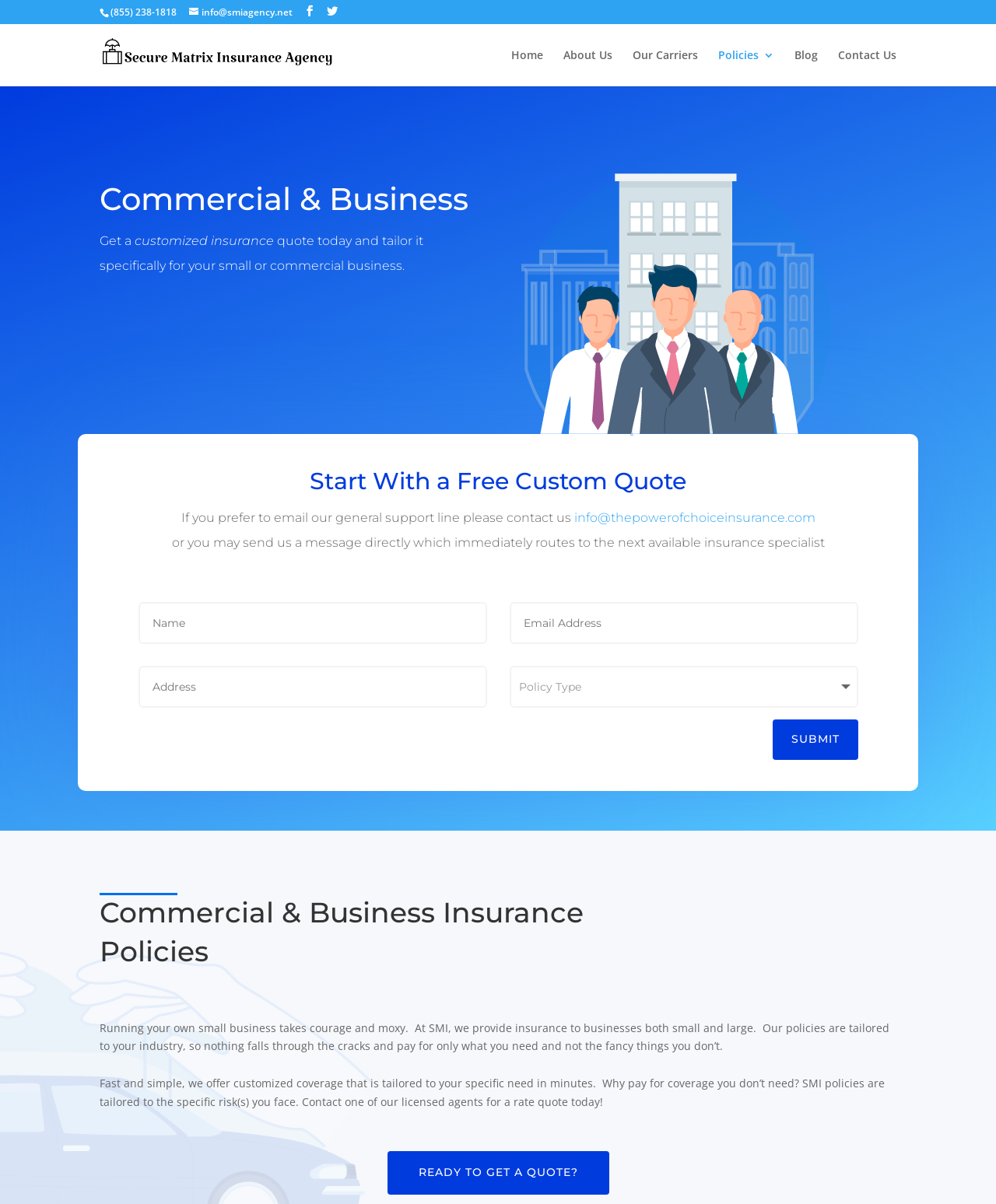Provide a brief response to the question using a single word or phrase: 
What is the phone number to contact?

(855) 238-1818